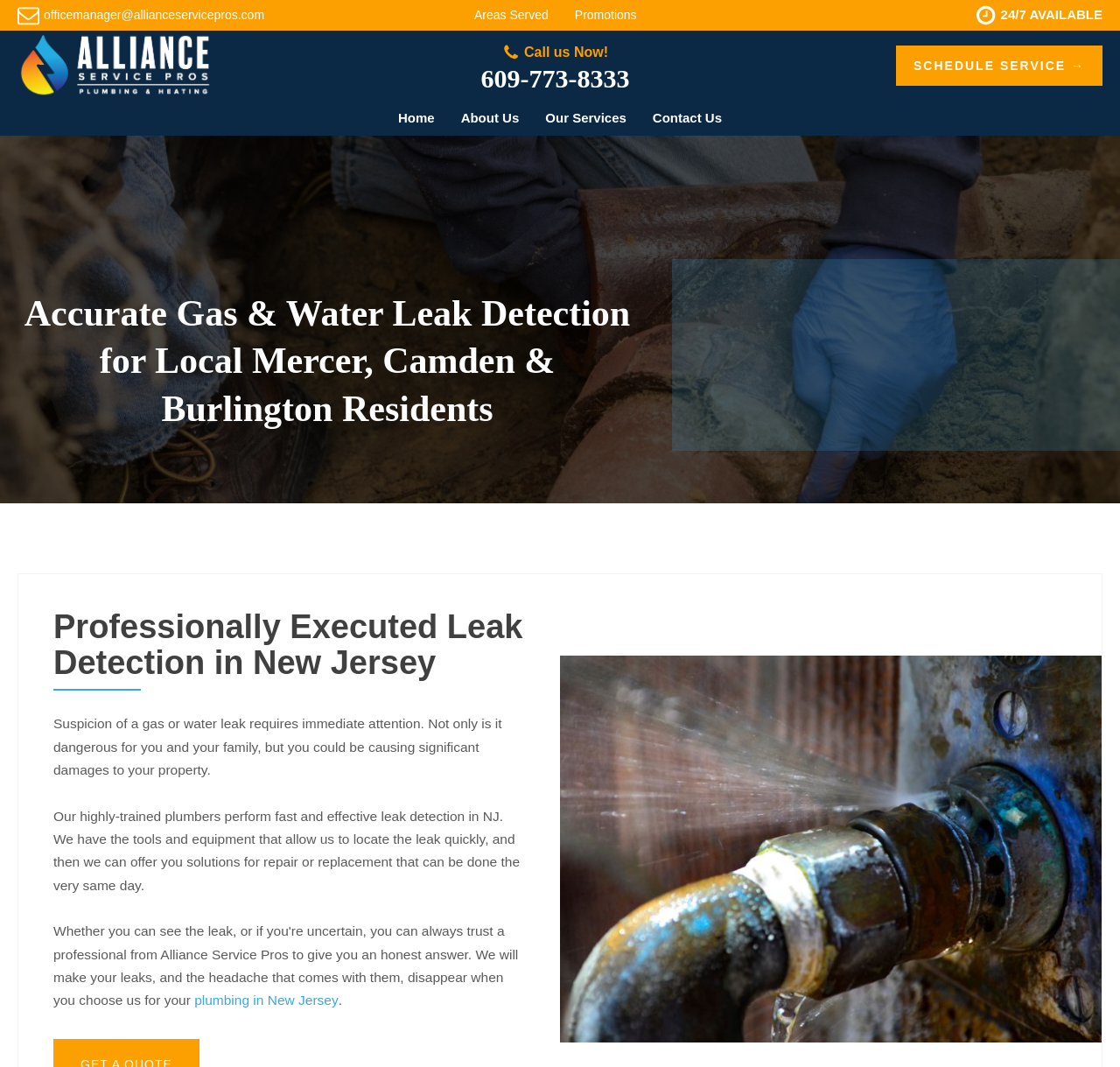What is the phone number to call for service? Examine the screenshot and reply using just one word or a brief phrase.

609-773-8333